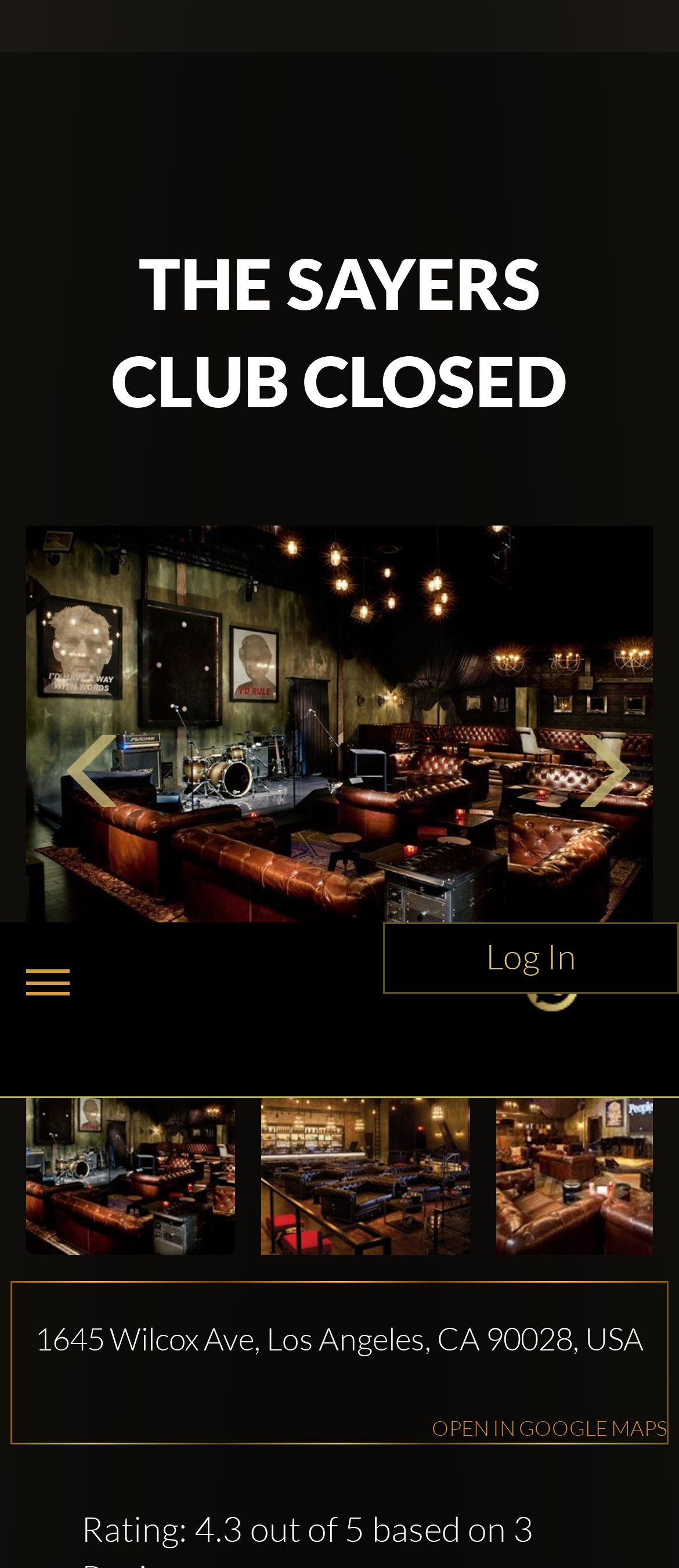Identify the bounding box coordinates of the clickable region to carry out the given instruction: "Open the club's location in Google Maps".

[0.018, 0.313, 0.982, 0.332]